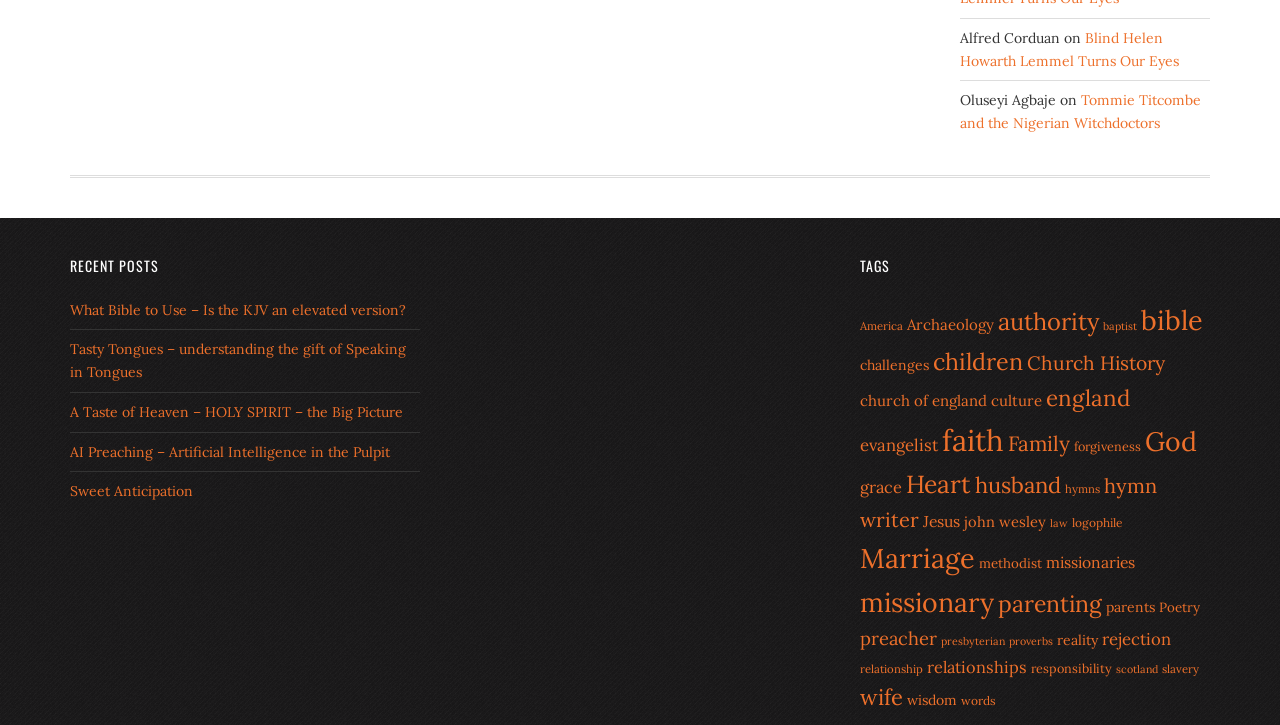What is the theme of the webpage?
Give a one-word or short phrase answer based on the image.

Christianity